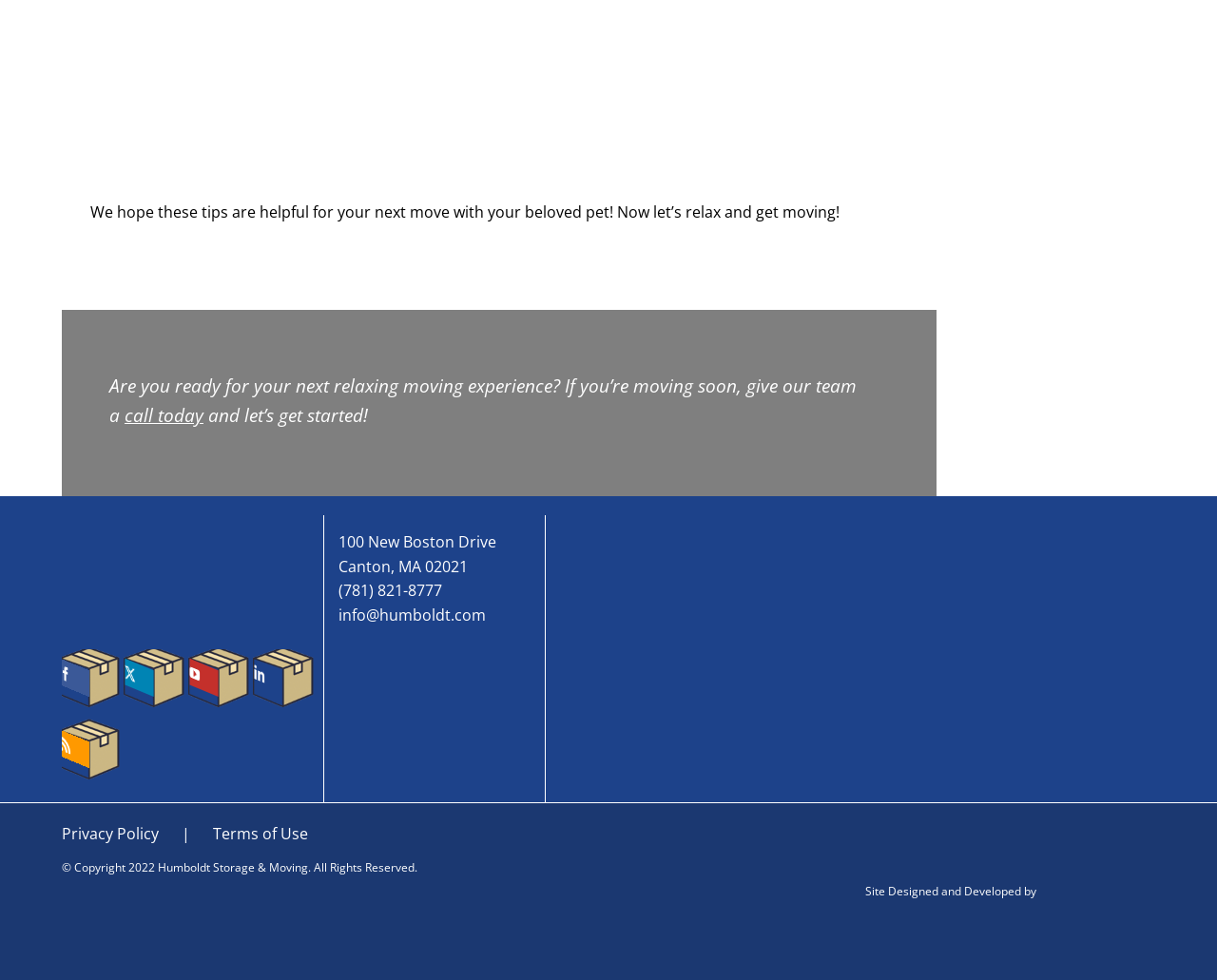Locate the bounding box coordinates of the clickable region necessary to complete the following instruction: "Click the 'call today' link". Provide the coordinates in the format of four float numbers between 0 and 1, i.e., [left, top, right, bottom].

[0.102, 0.411, 0.167, 0.436]